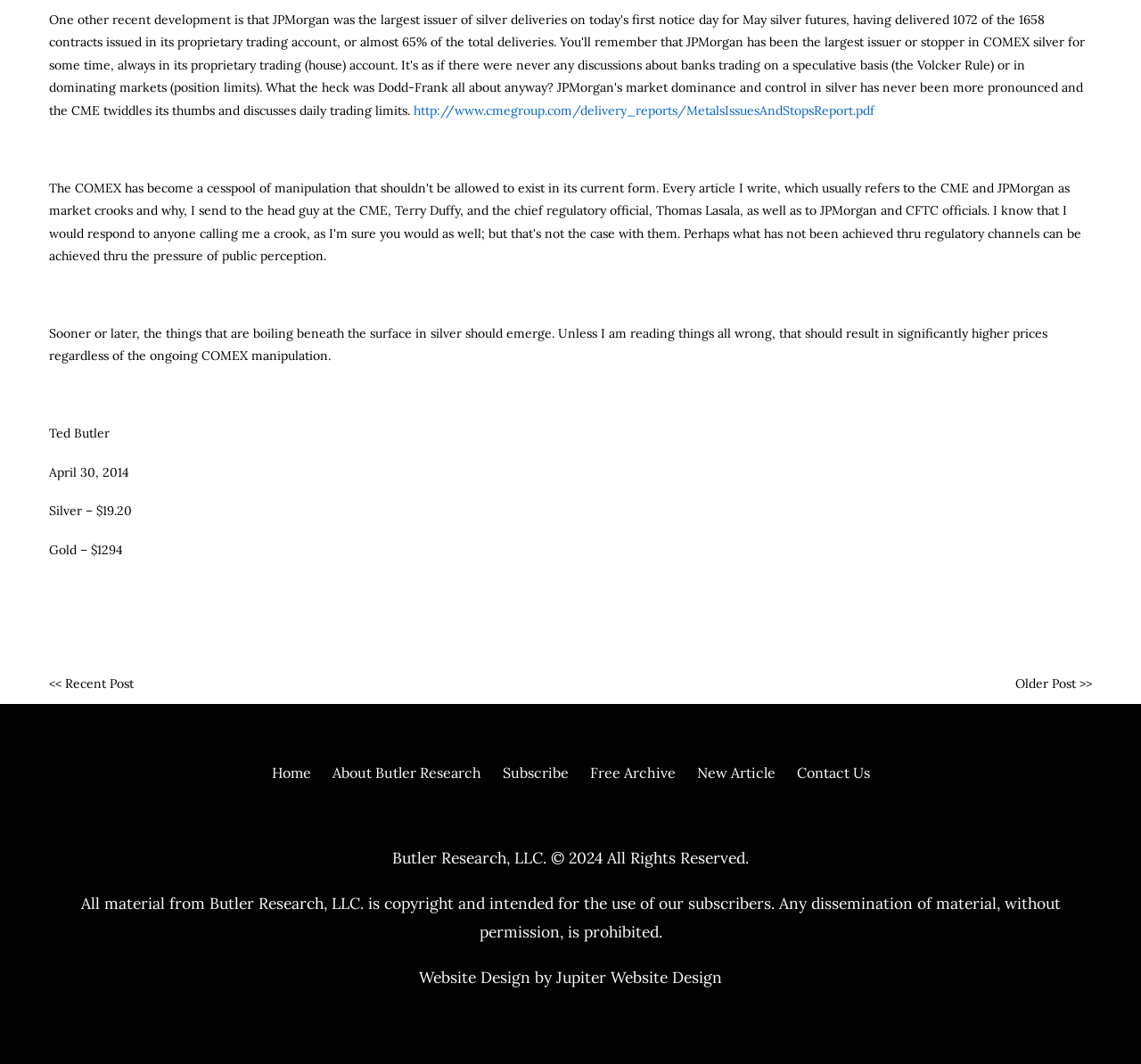Observe the image and answer the following question in detail: What is the purpose of the website?

The website appears to be related to Butler Research, LLC, as indicated by the links to 'About Butler Research' and 'Butler Research, LLC. © 2024 All Rights Reserved.' The website likely provides research and analysis on metals, including silver and gold, as evidenced by the quote and prices mentioned.